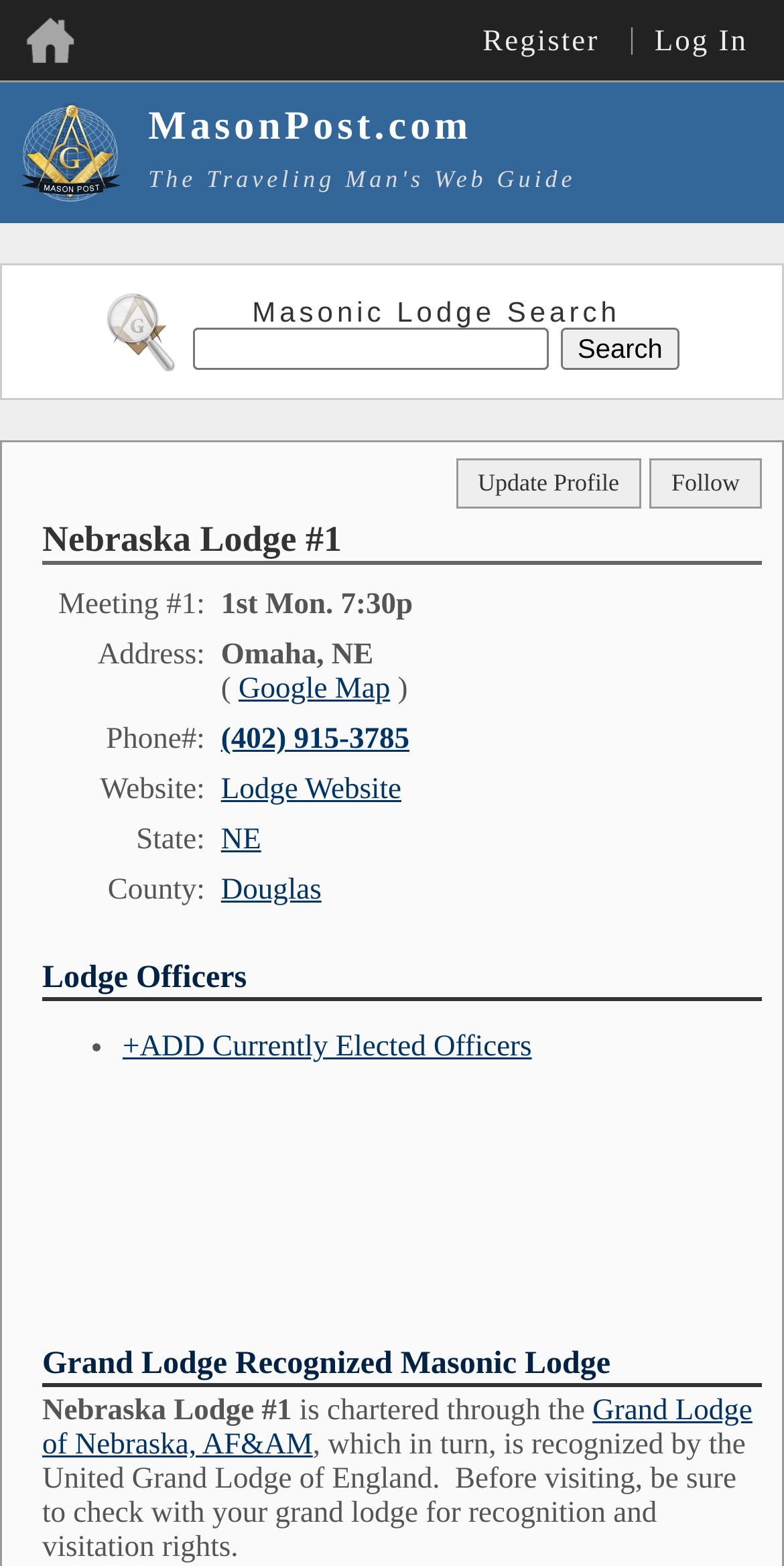Please specify the coordinates of the bounding box for the element that should be clicked to carry out this instruction: "Follow". The coordinates must be four float numbers between 0 and 1, formatted as [left, top, right, bottom].

[0.828, 0.293, 0.972, 0.325]